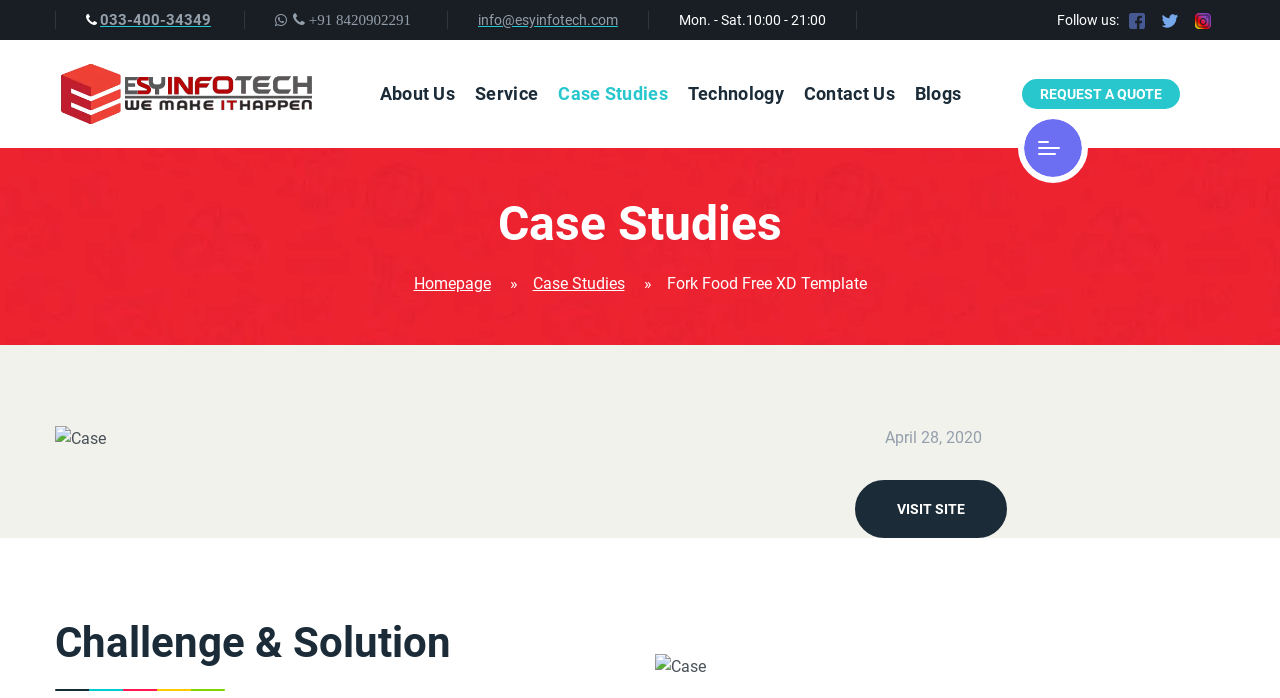Ascertain the bounding box coordinates for the UI element detailed here: "Bulk SMS Promotion". The coordinates should be provided as [left, top, right, bottom] with each value being a float between 0 and 1.

[0.592, 0.59, 0.82, 0.638]